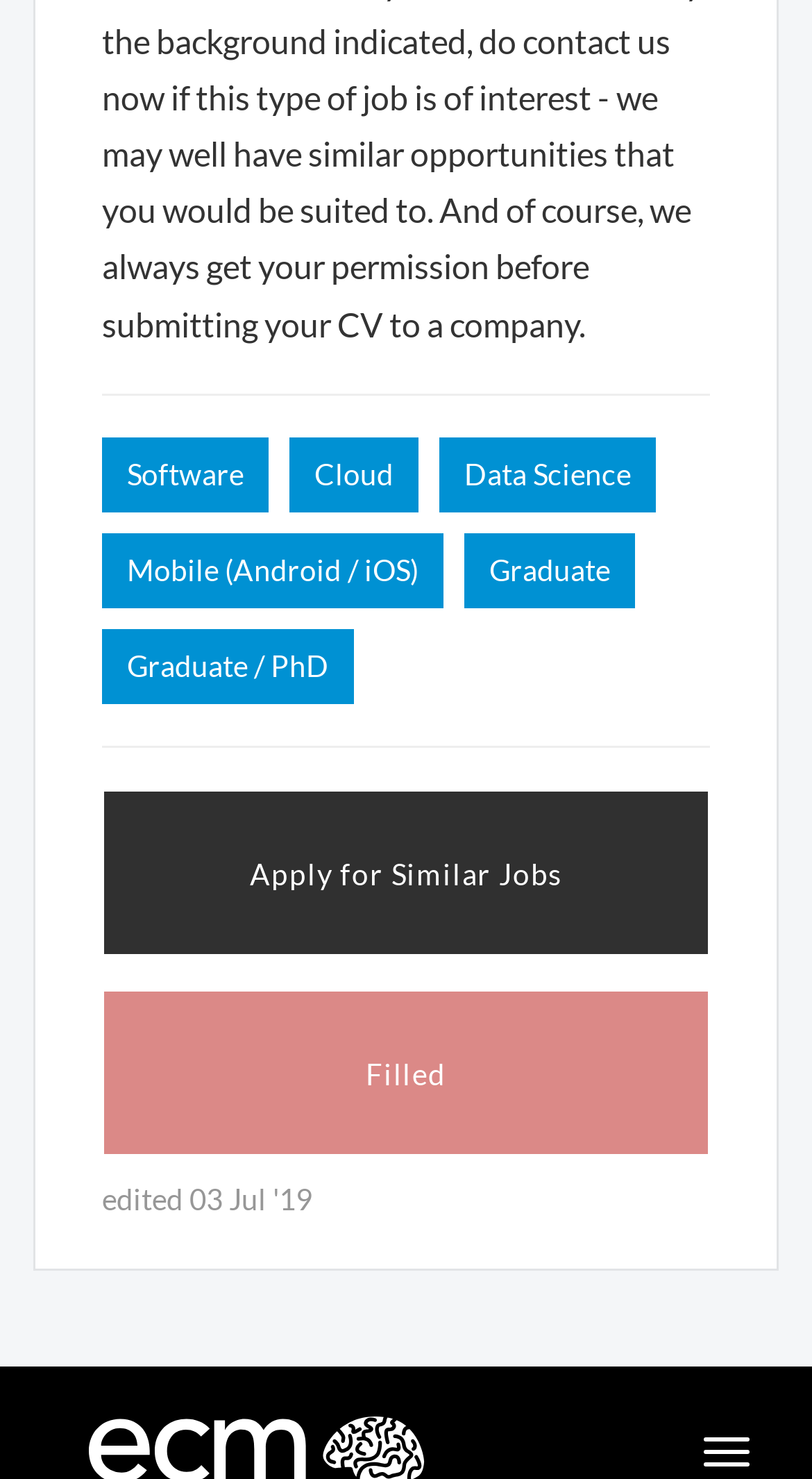Refer to the screenshot and answer the following question in detail:
What is the purpose of the button?

The button with the text 'Filled' and 'Apply for Similar Jobs' suggests that the purpose of the button is to allow users to apply for jobs that match their preferences. The button is likely a call-to-action for users to take the next step in the job application process.